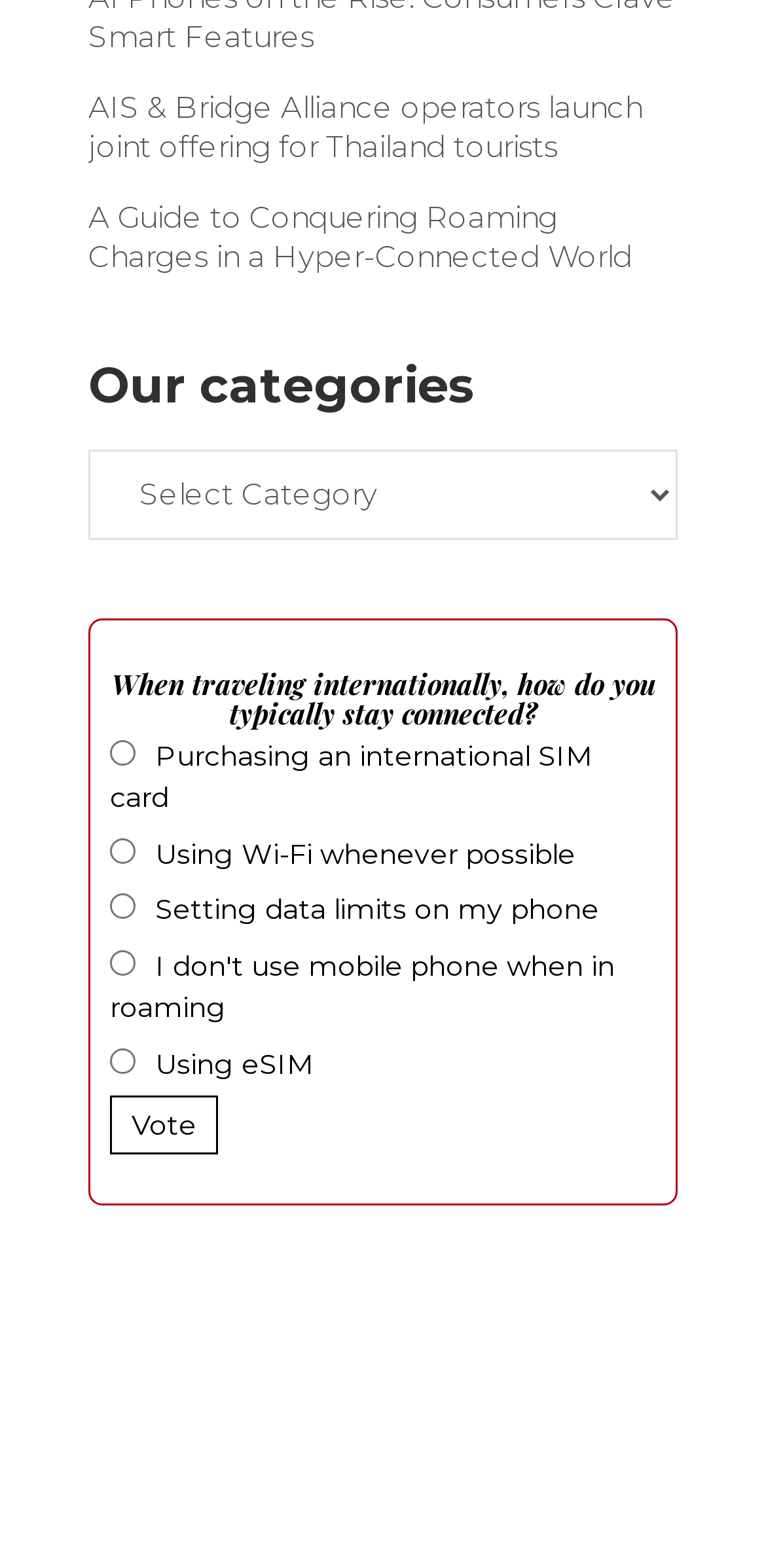Please identify the bounding box coordinates of the element's region that I should click in order to complete the following instruction: "Follow us on Facebook". The bounding box coordinates consist of four float numbers between 0 and 1, i.e., [left, top, right, bottom].

None